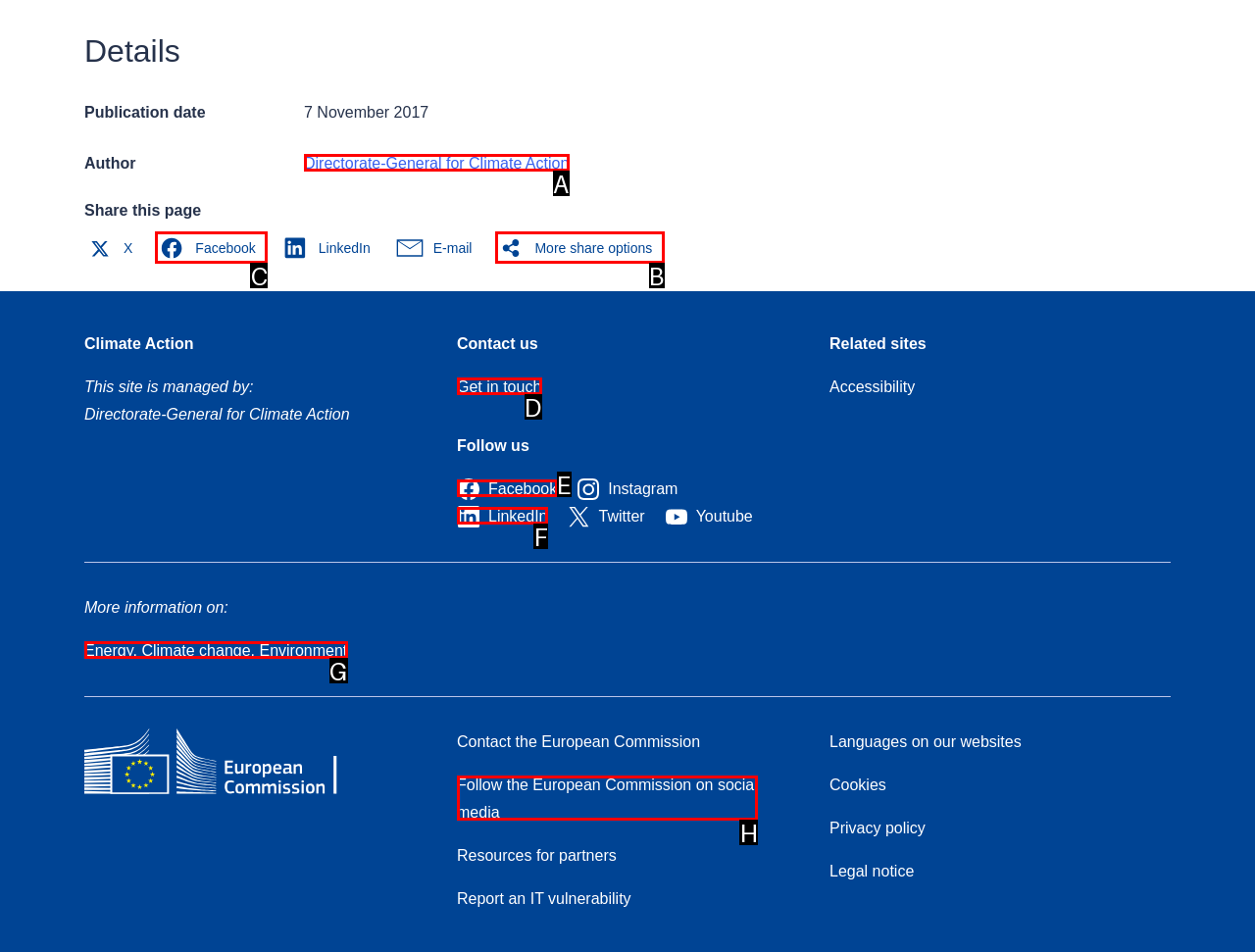Which UI element's letter should be clicked to achieve the task: Click on the 'Facebook' button to share this page
Provide the letter of the correct choice directly.

C